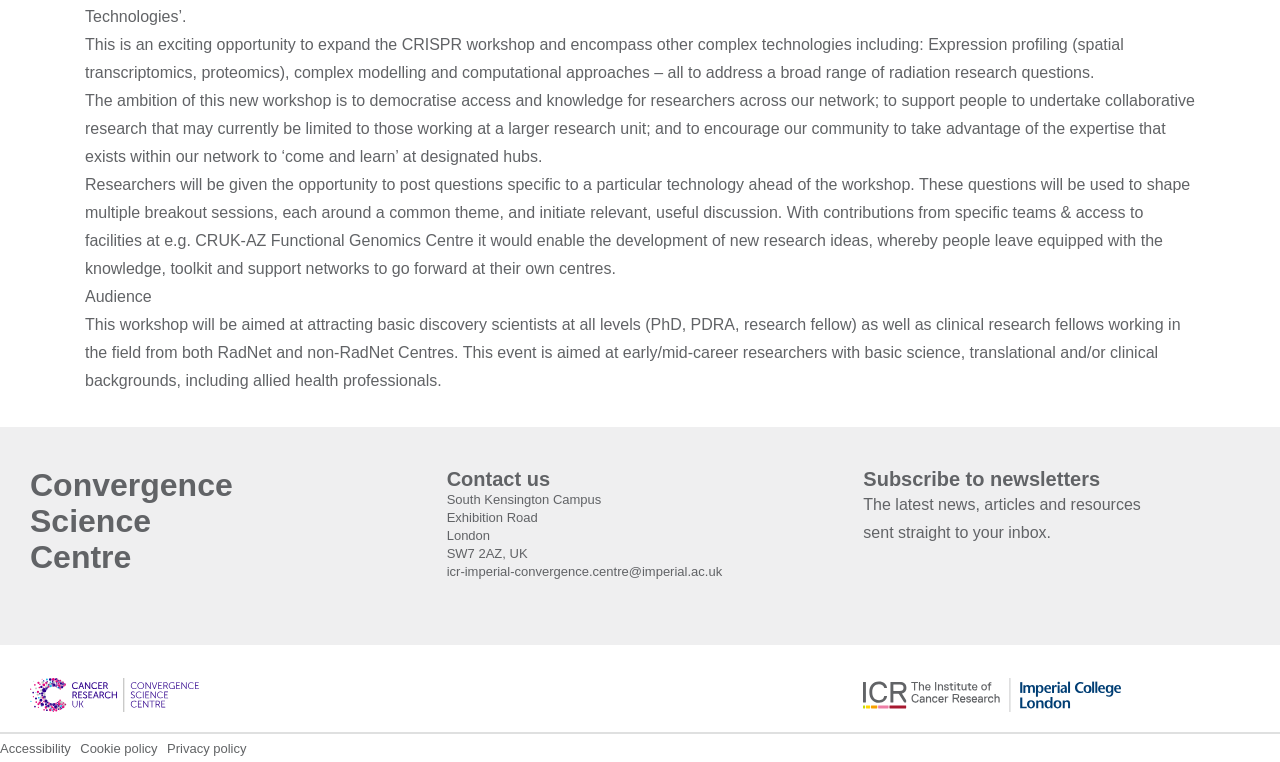What is the main topic of the workshop?
Can you offer a detailed and complete answer to this question?

The main topic of the workshop can be inferred from the text 'This is an exciting opportunity to expand the CRISPR workshop and encompass other complex technologies including: Expression profiling (spatial transcriptomics, proteomics), complex modelling and computational approaches – all to address a broad range of radiation research questions.' which suggests that the workshop is focused on CRISPR and radiation research.